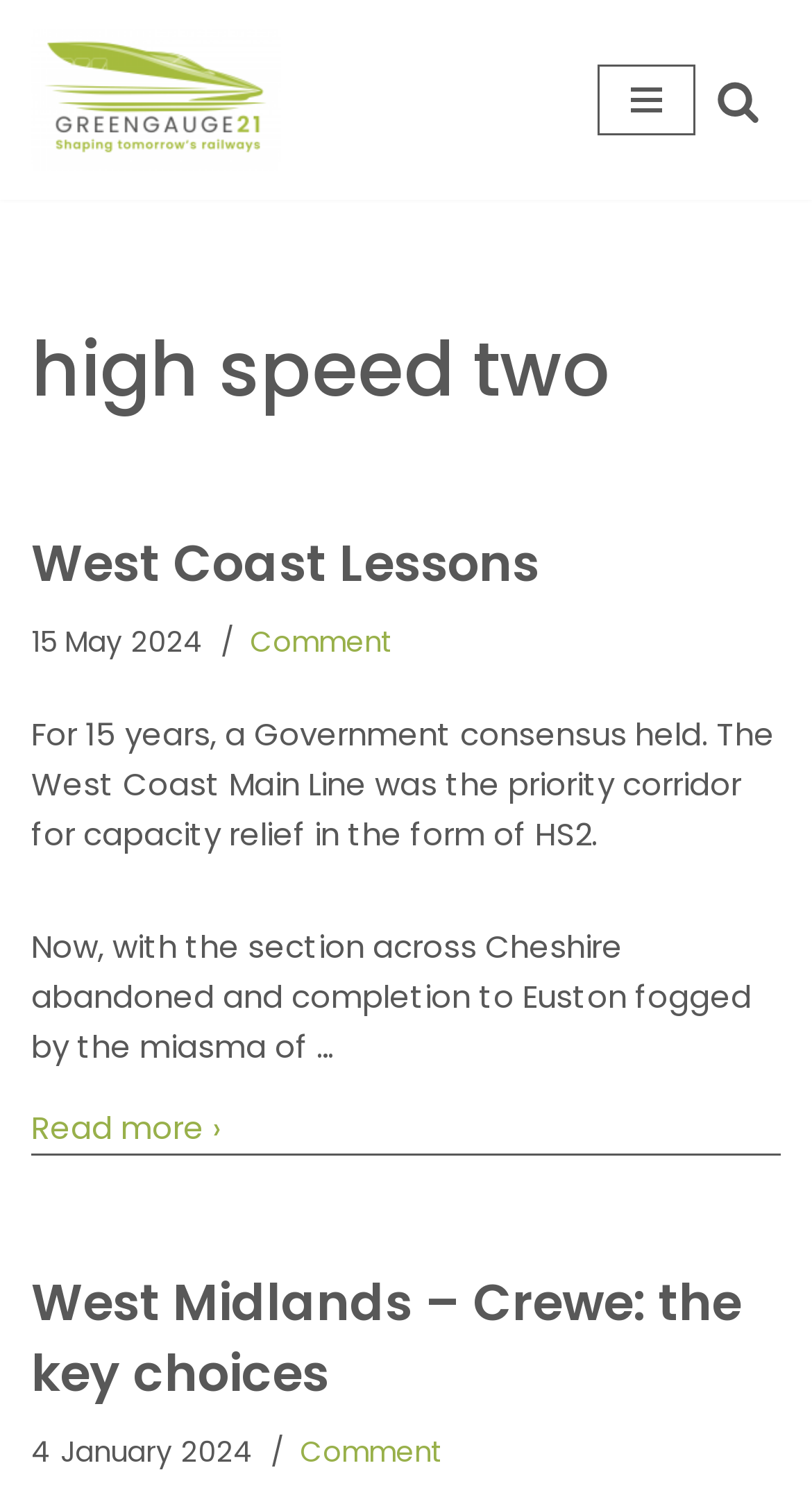What is the date of the article 'West Coast Lessons'?
Using the information presented in the image, please offer a detailed response to the question.

The date of the article 'West Coast Lessons' can be found in the time element with the StaticText '15 May 2024'.